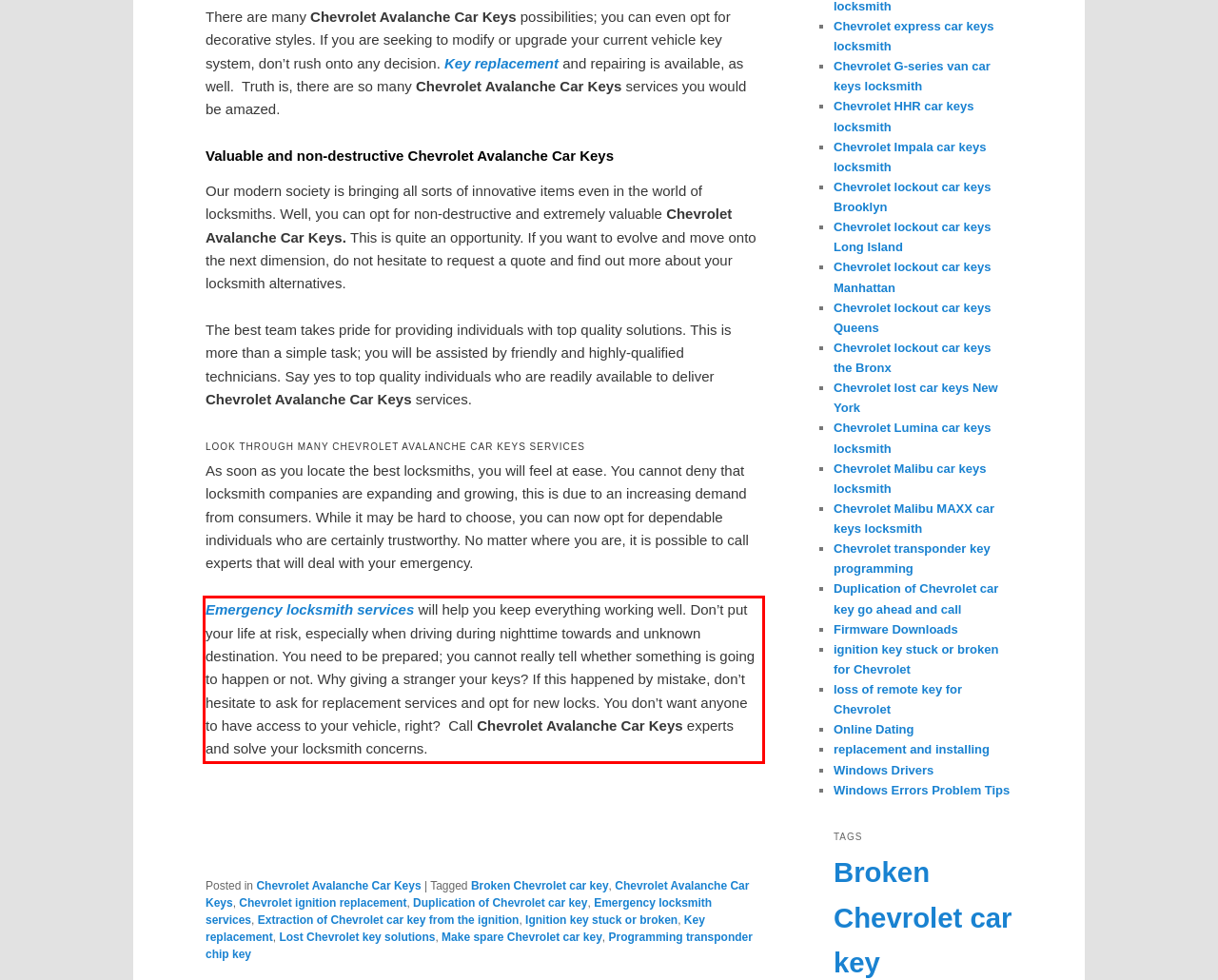Given a webpage screenshot, locate the red bounding box and extract the text content found inside it.

Emergency locksmith services will help you keep everything working well. Don’t put your life at risk, especially when driving during nighttime towards and unknown destination. You need to be prepared; you cannot really tell whether something is going to happen or not. Why giving a stranger your keys? If this happened by mistake, don’t hesitate to ask for replacement services and opt for new locks. You don’t want anyone to have access to your vehicle, right? Call Chevrolet Avalanche Car Keys experts and solve your locksmith concerns.